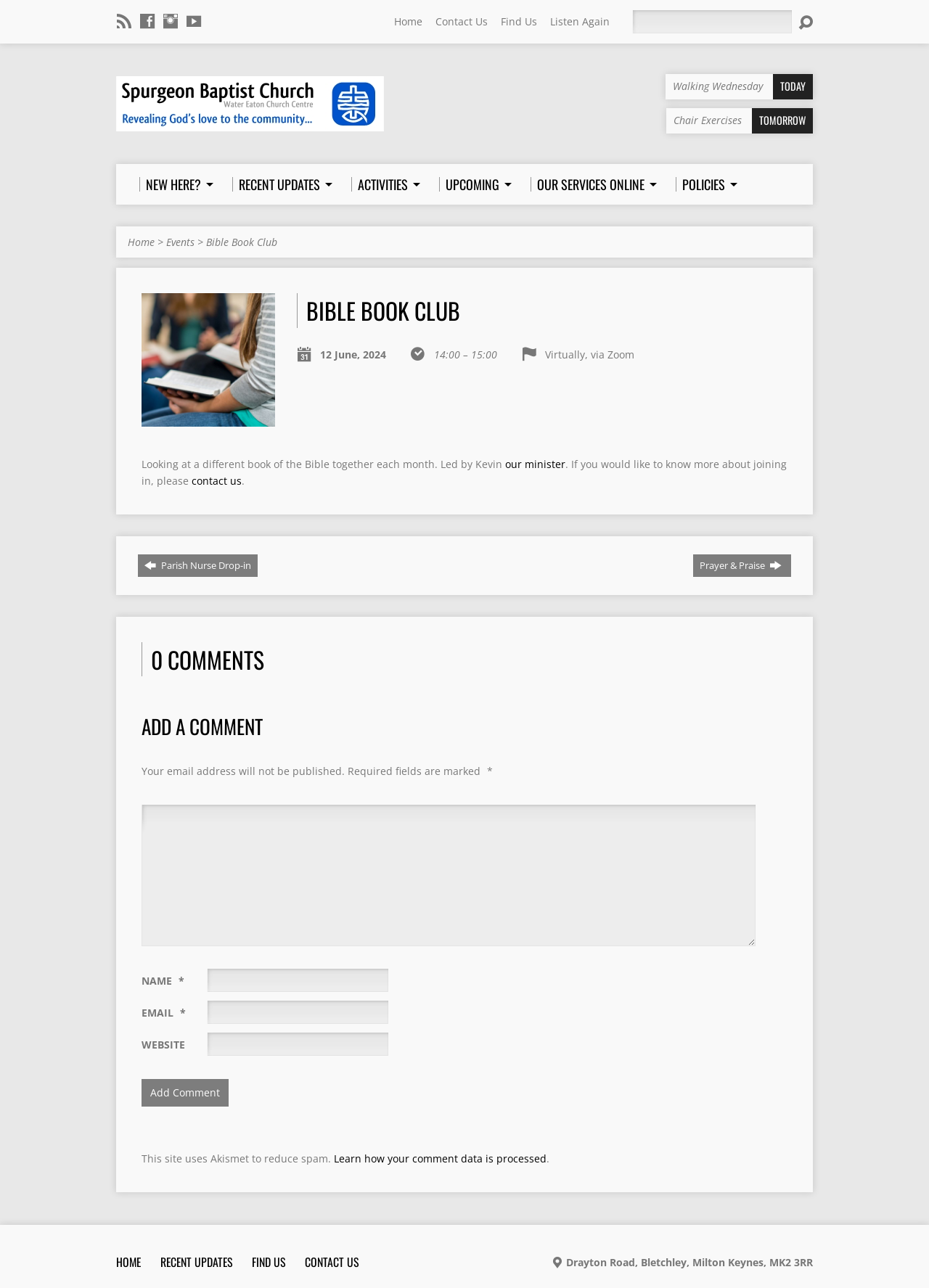Identify the bounding box for the described UI element: "parent_node: EMAIL * aria-describedby="email-notes" name="email"".

[0.223, 0.777, 0.418, 0.795]